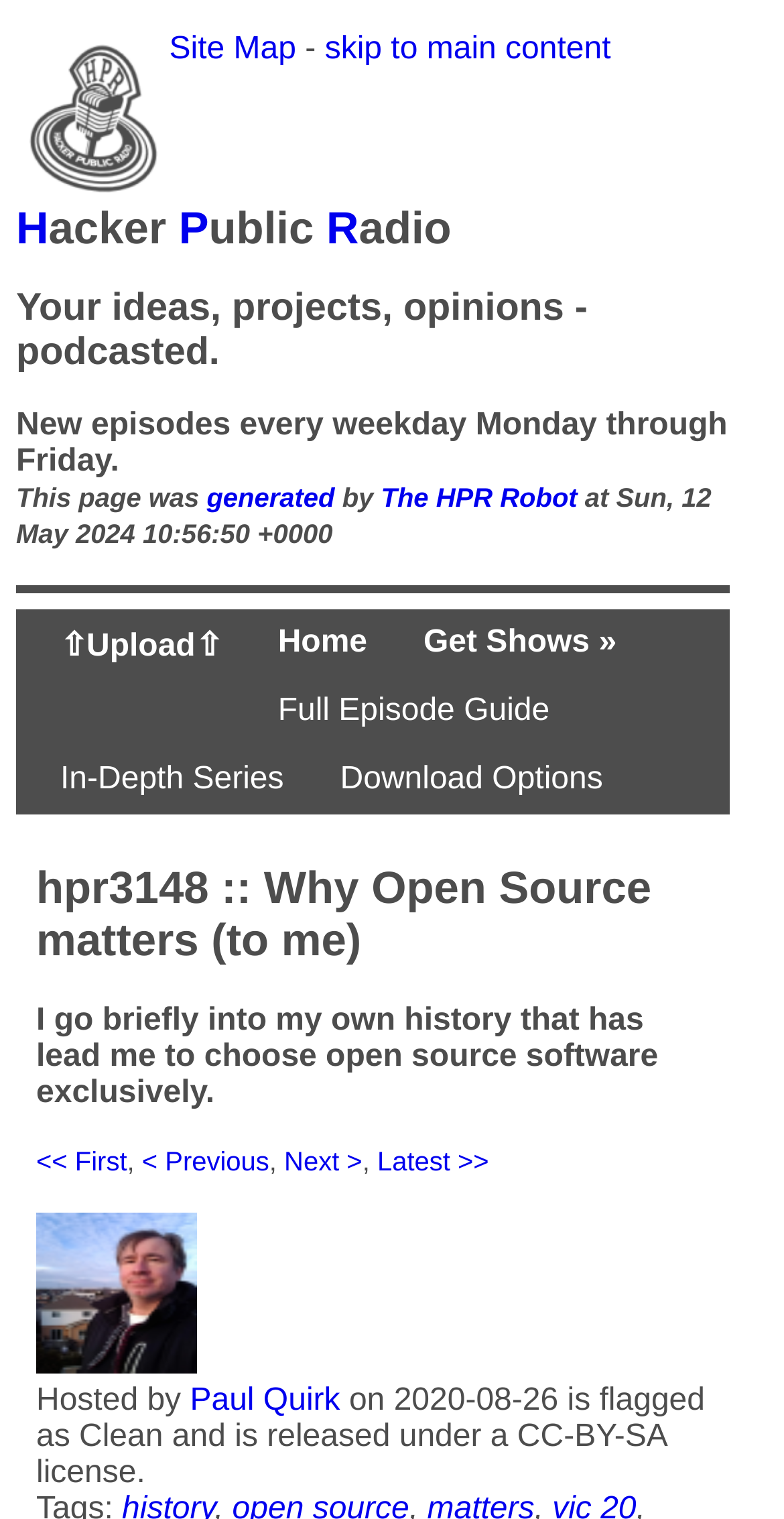How often are new episodes released?
Provide a detailed and extensive answer to the question.

The frequency of new episode releases can be found in the heading element 'New episodes every weekday Monday through Friday.' which is located below the podcast name, with a bounding box of [0.021, 0.269, 0.932, 0.364].